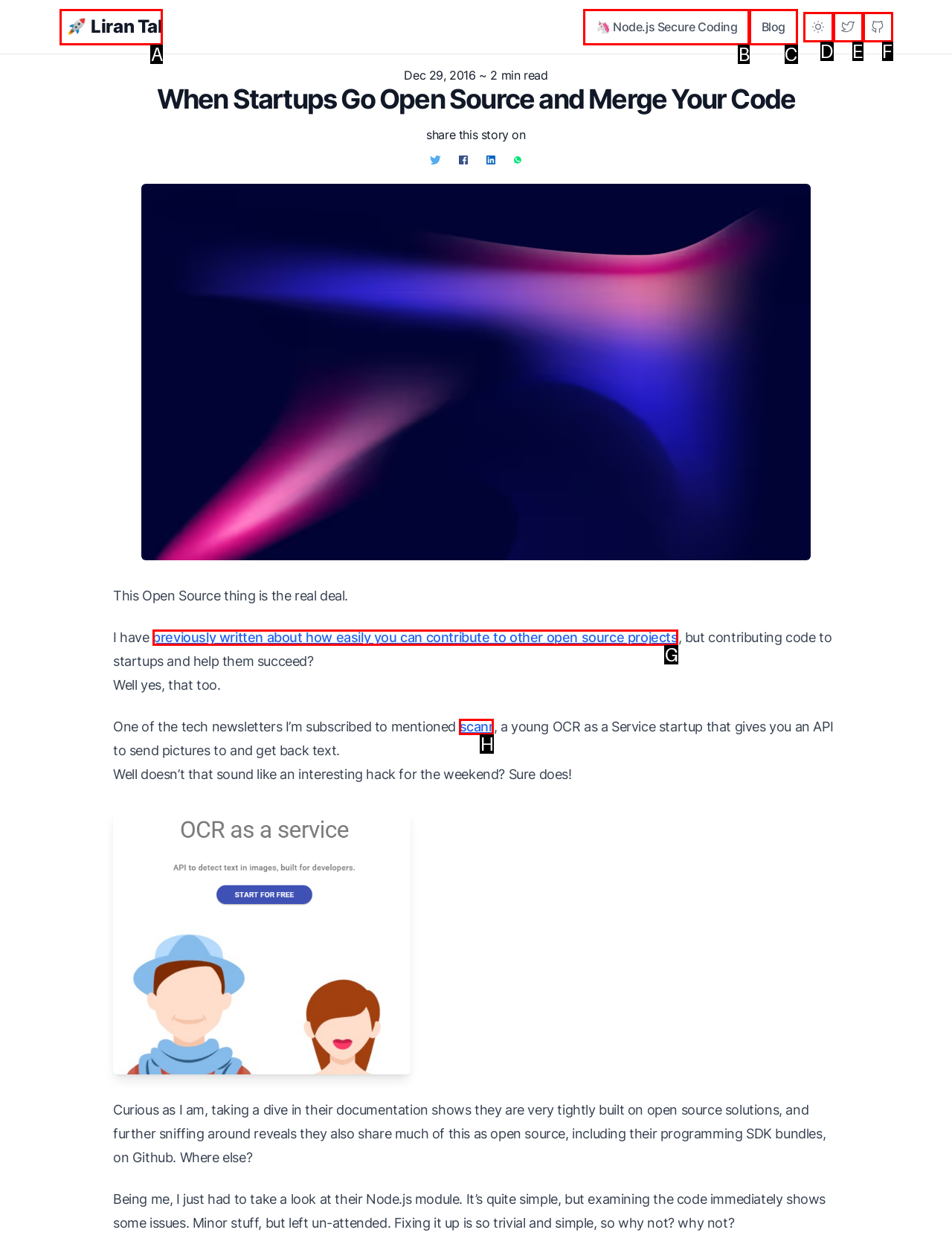What letter corresponds to the UI element described here: scanr
Reply with the letter from the options provided.

H